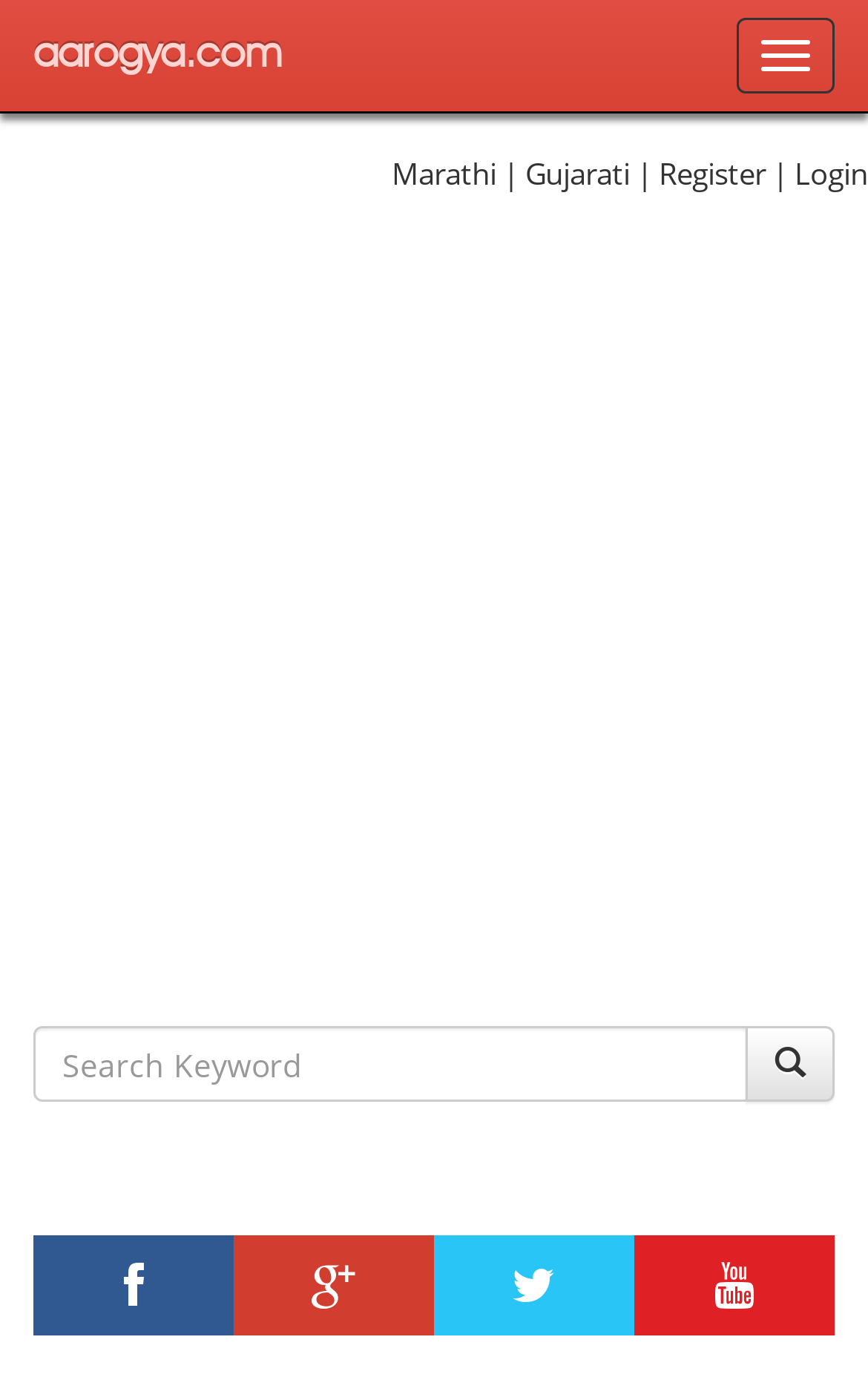Please reply to the following question using a single word or phrase: 
How many language options are available?

3